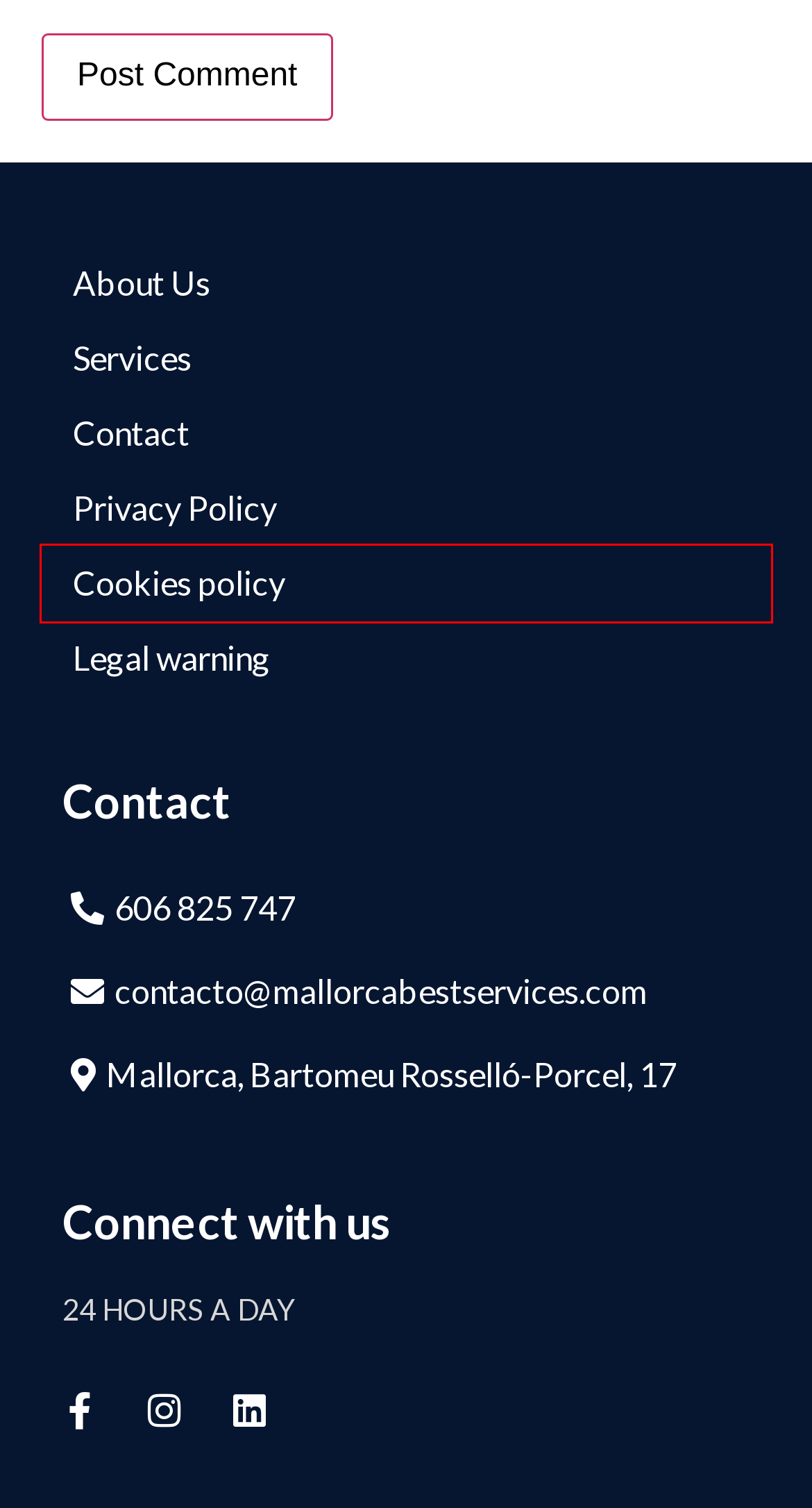Check out the screenshot of a webpage with a red rectangle bounding box. Select the best fitting webpage description that aligns with the new webpage after clicking the element inside the bounding box. Here are the candidates:
A. Services - Mallorca Best Services
B. Links archivos - Mallorca Best Services
C. Mallorca travel - Lonely Planet | Spain, Europe
D. Privacy Policy - Mallorca Best Services
E. About Us - Mallorca Best Services
F. Legal warning - Mallorca Best Services
G. Cookies policy - Mallorca Best Services
H. Contact - Mallorca Best Services

G